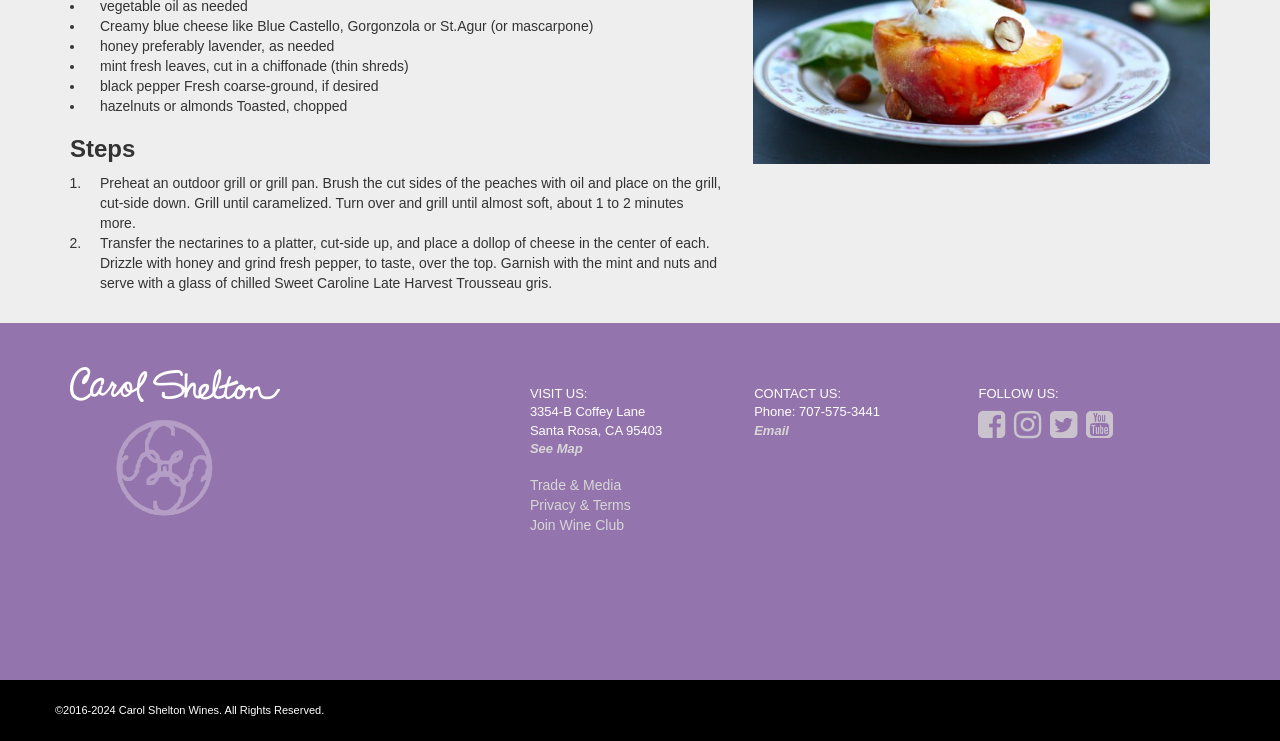From the screenshot, find the bounding box of the UI element matching this description: "Email". Supply the bounding box coordinates in the form [left, top, right, bottom], each a float between 0 and 1.

[0.589, 0.57, 0.616, 0.59]